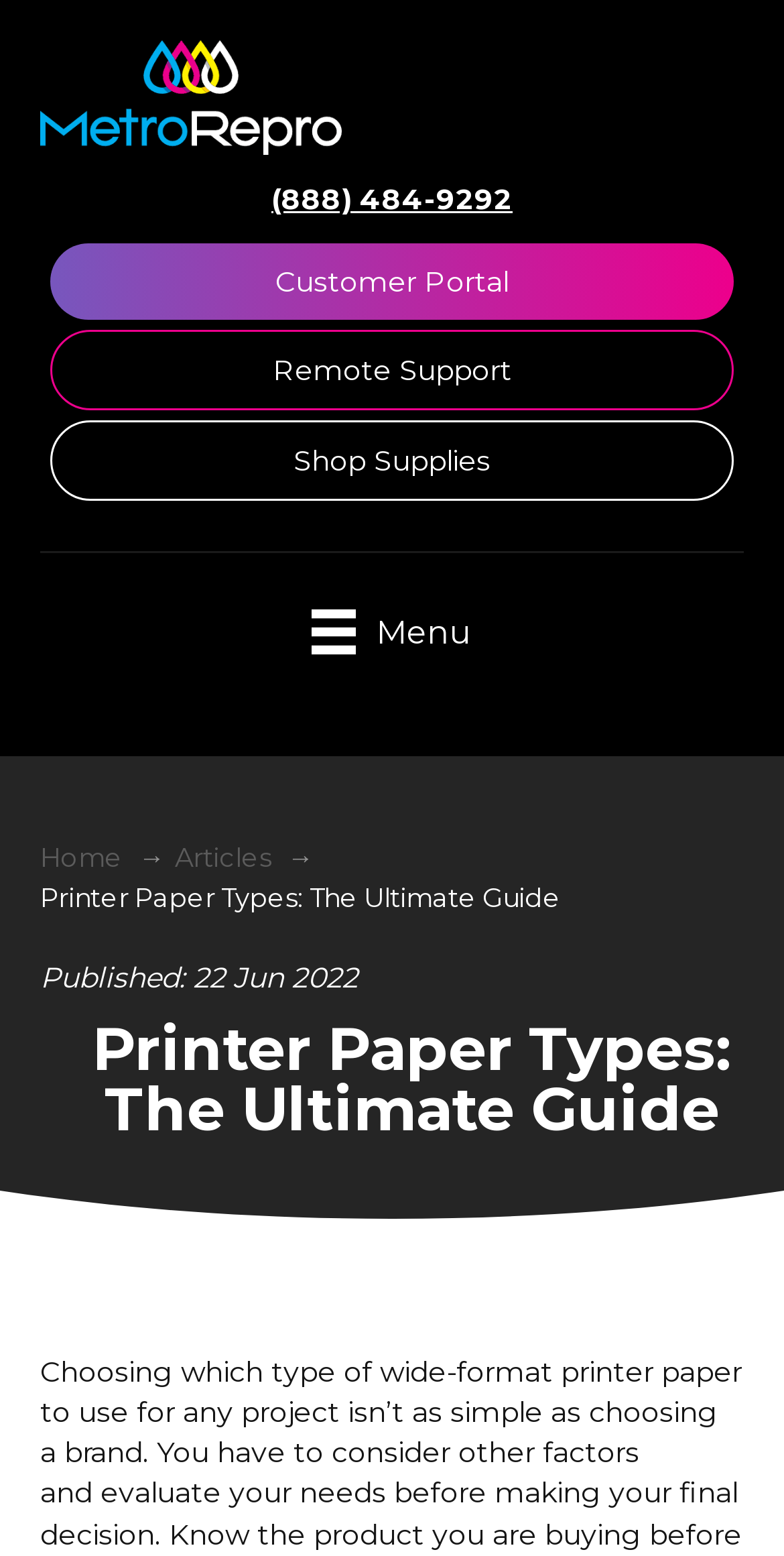Give a short answer using one word or phrase for the question:
How many navigation links are in the top bar?

4